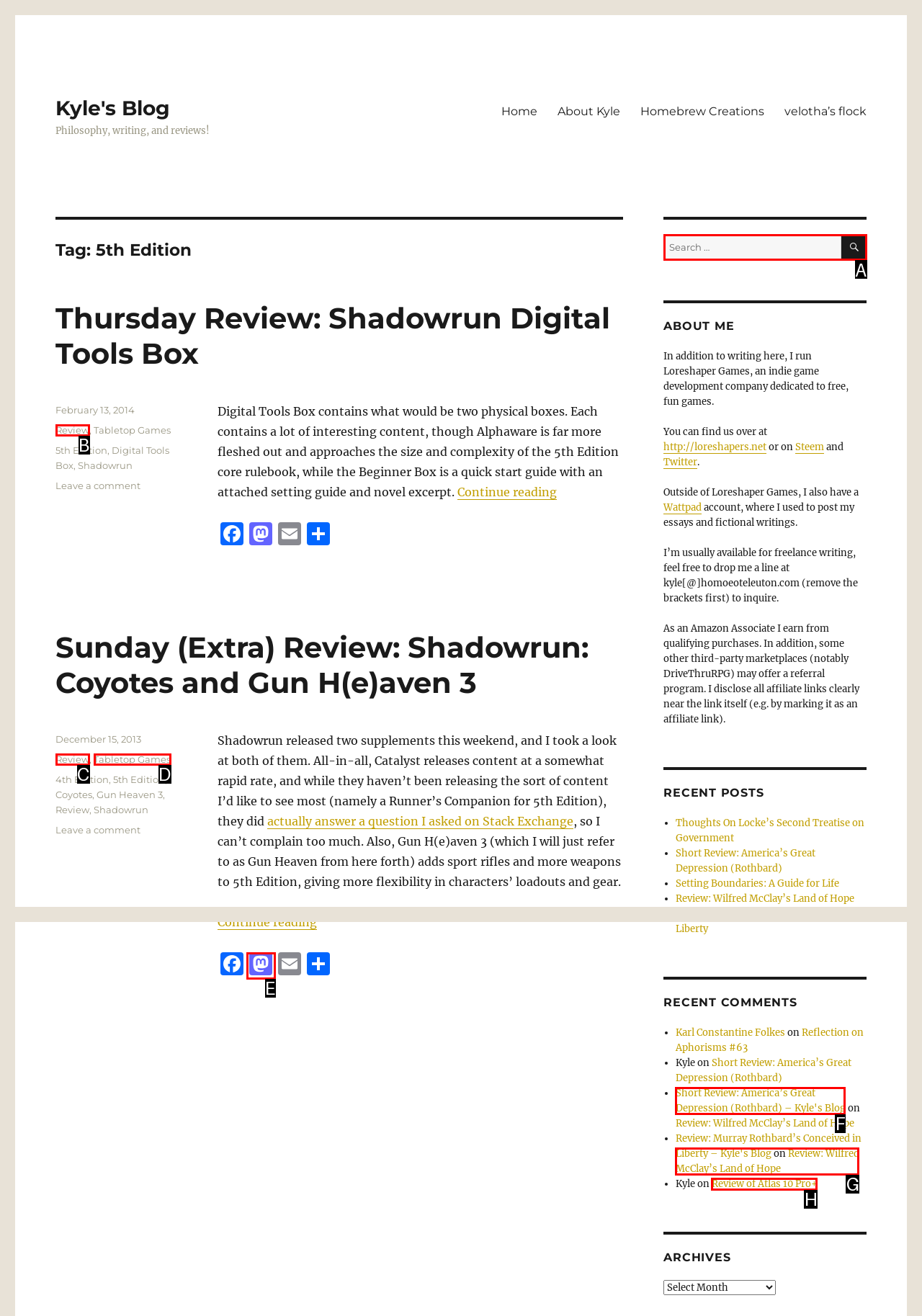Identify the HTML element to click to execute this task: Search for something Respond with the letter corresponding to the proper option.

A